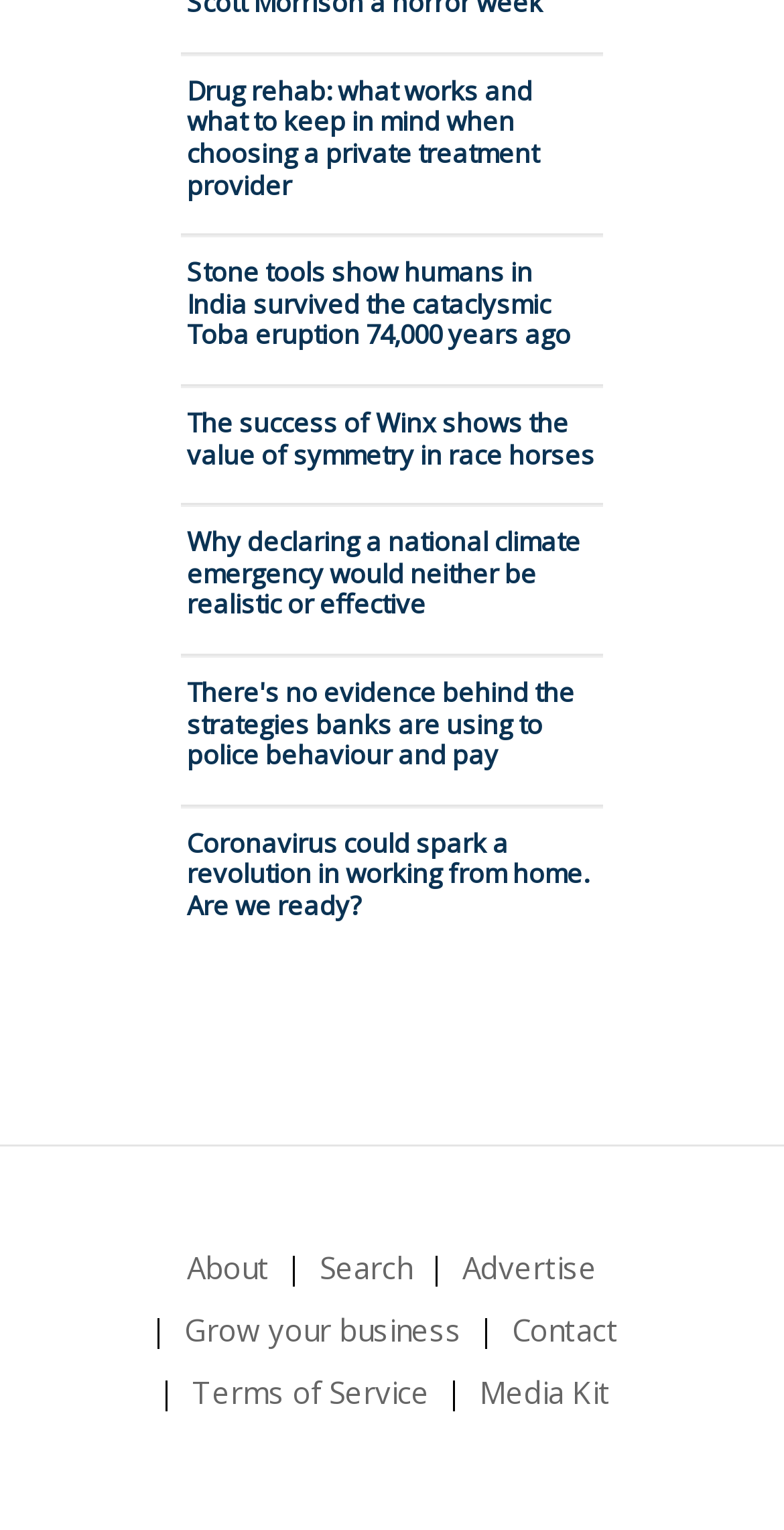What is the topic of the first article?
Look at the screenshot and respond with a single word or phrase.

Drug rehab